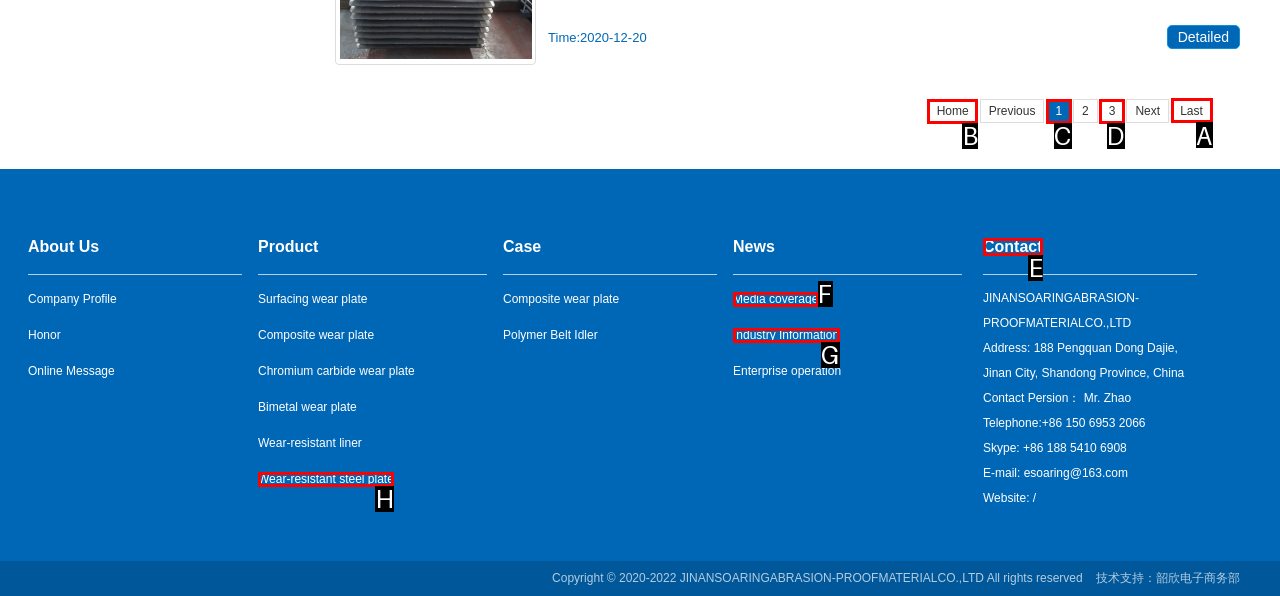Identify the HTML element to click to execute this task: Visit the 'Last' page Respond with the letter corresponding to the proper option.

A